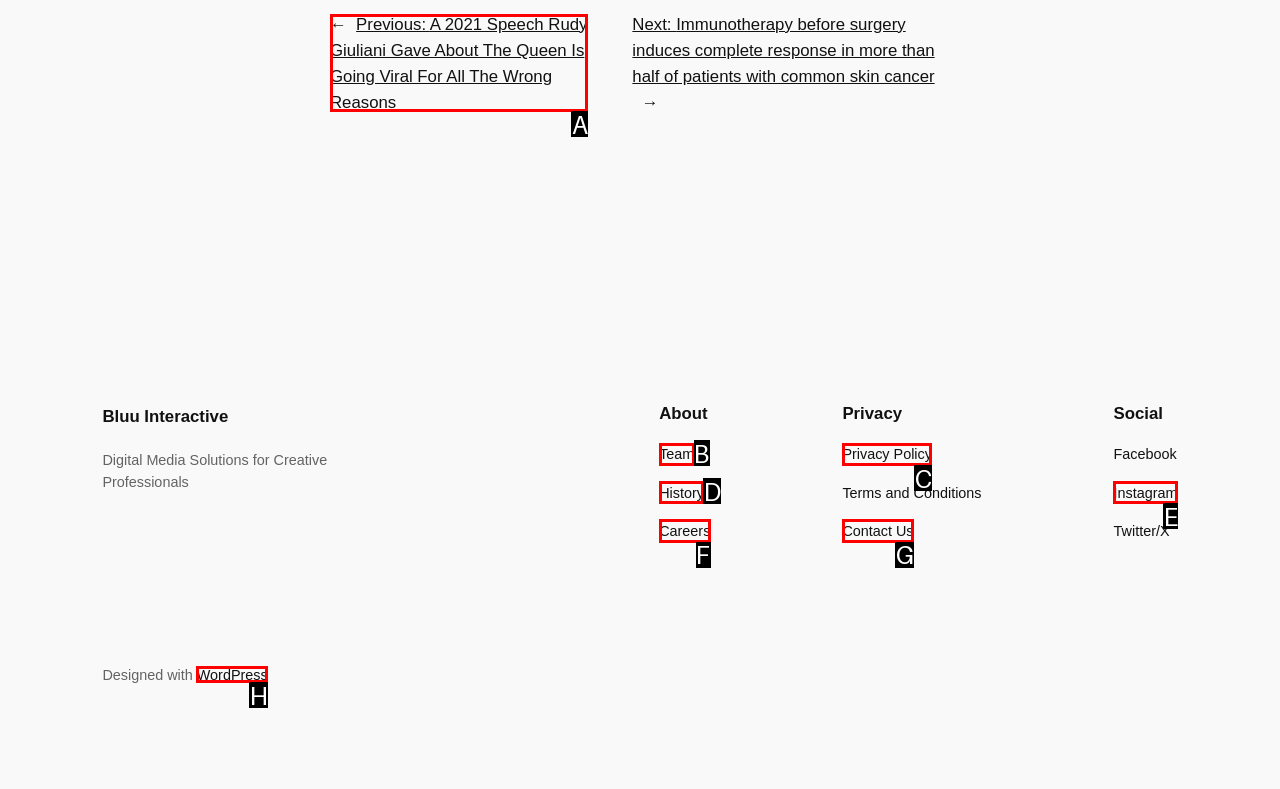Which option best describes: Privacy Policy
Respond with the letter of the appropriate choice.

C